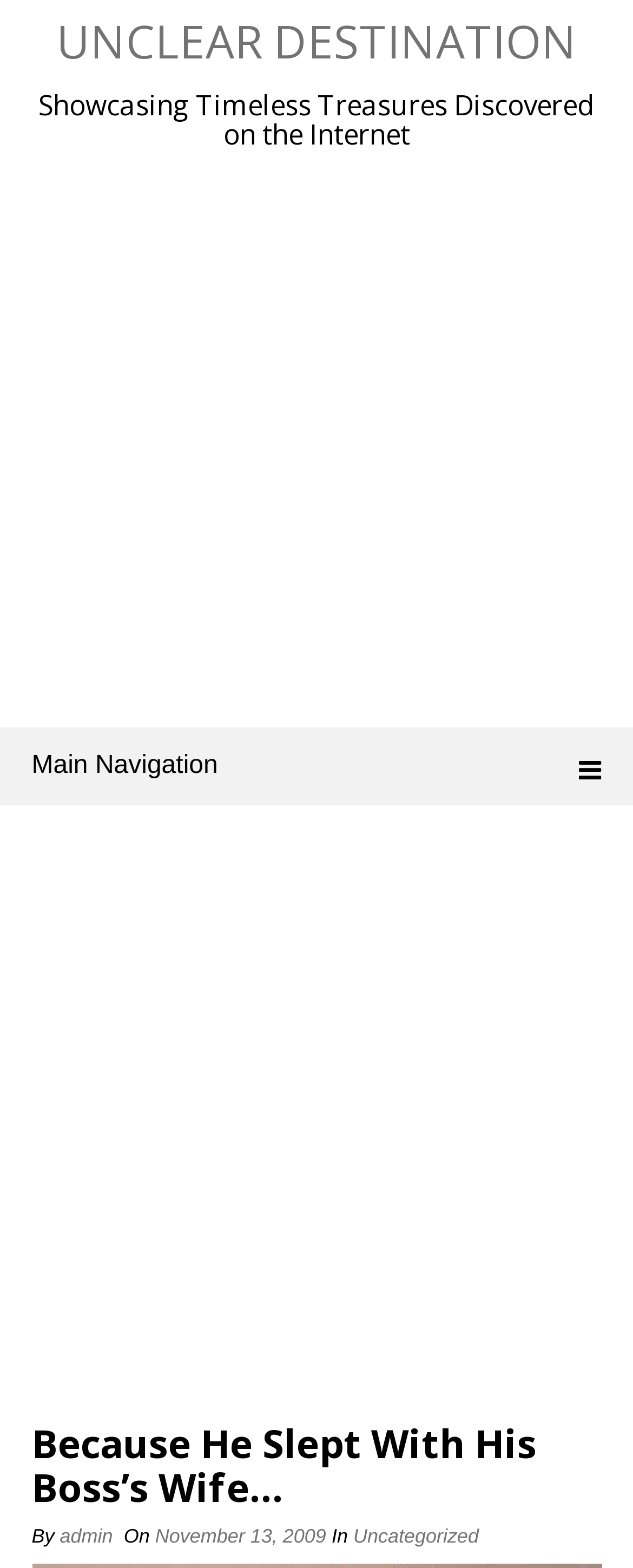What is the main topic of this website?
Give a single word or phrase answer based on the content of the image.

Timeless Treasures